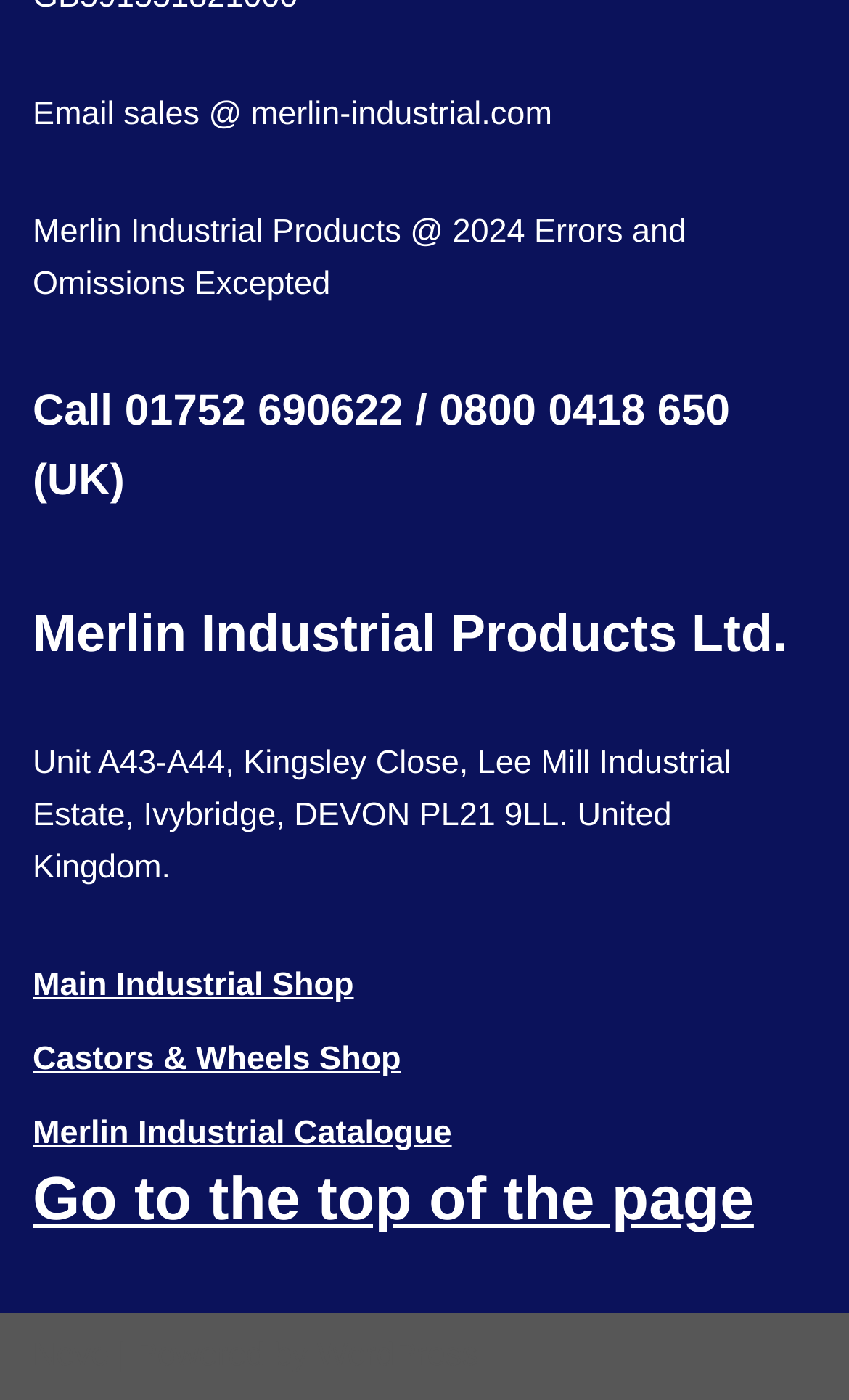Determine the bounding box of the UI component based on this description: "Merlin Industrial Catalogue". The bounding box coordinates should be four float values between 0 and 1, i.e., [left, top, right, bottom].

[0.038, 0.796, 0.532, 0.823]